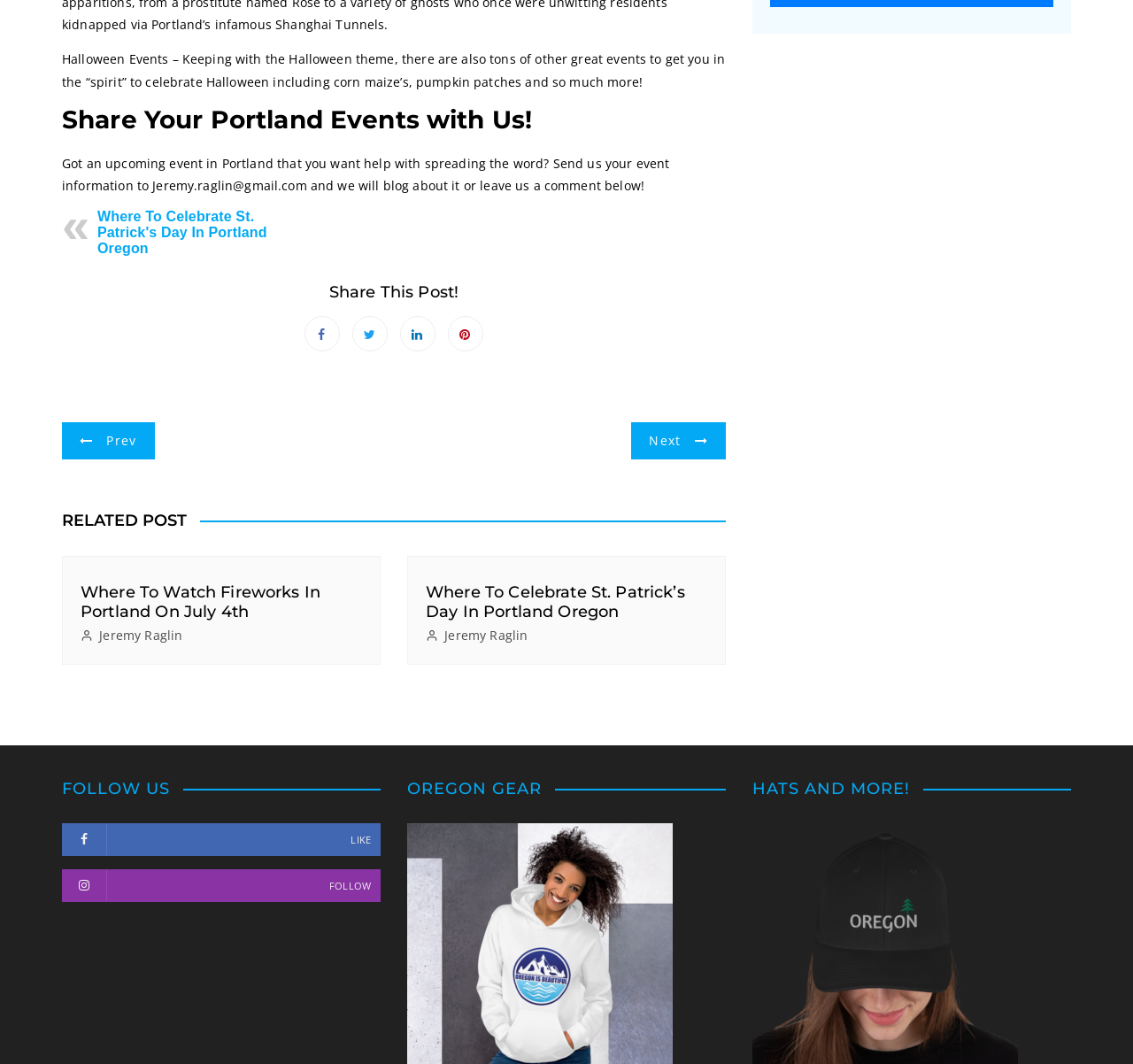What is the theme of the events mentioned?
Answer the question with a single word or phrase by looking at the picture.

Halloween